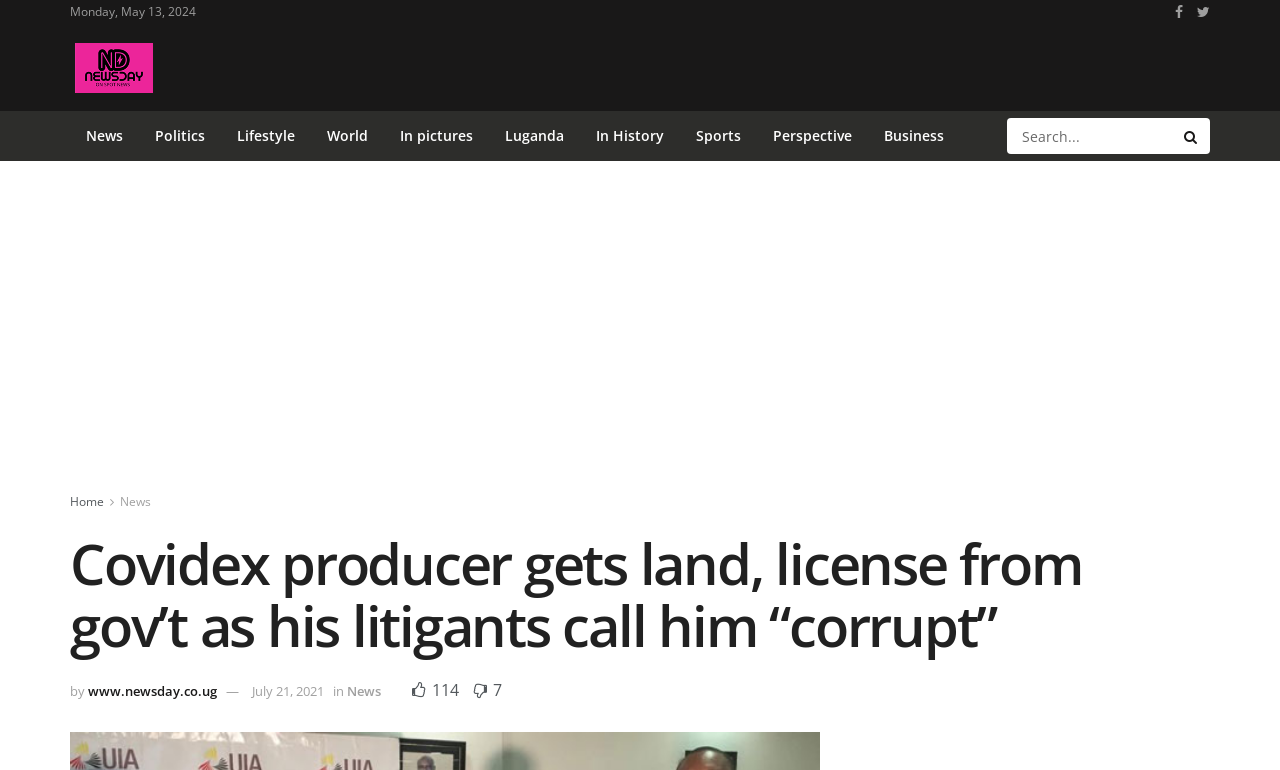Show the bounding box coordinates of the region that should be clicked to follow the instruction: "View the image of students lounging on the beach."

None